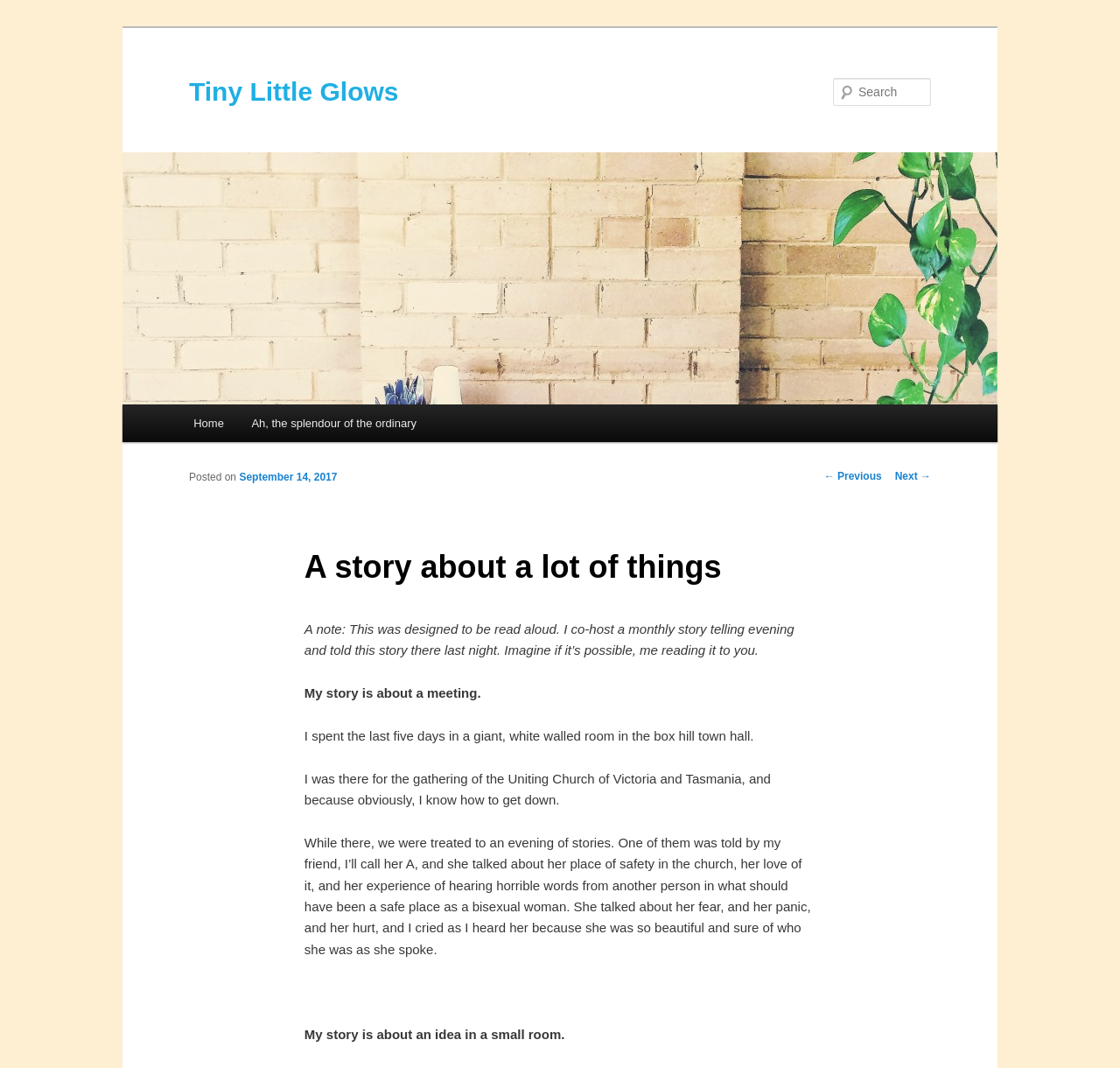Determine the bounding box coordinates for the element that should be clicked to follow this instruction: "Search for something". The coordinates should be given as four float numbers between 0 and 1, in the format [left, top, right, bottom].

[0.744, 0.073, 0.831, 0.099]